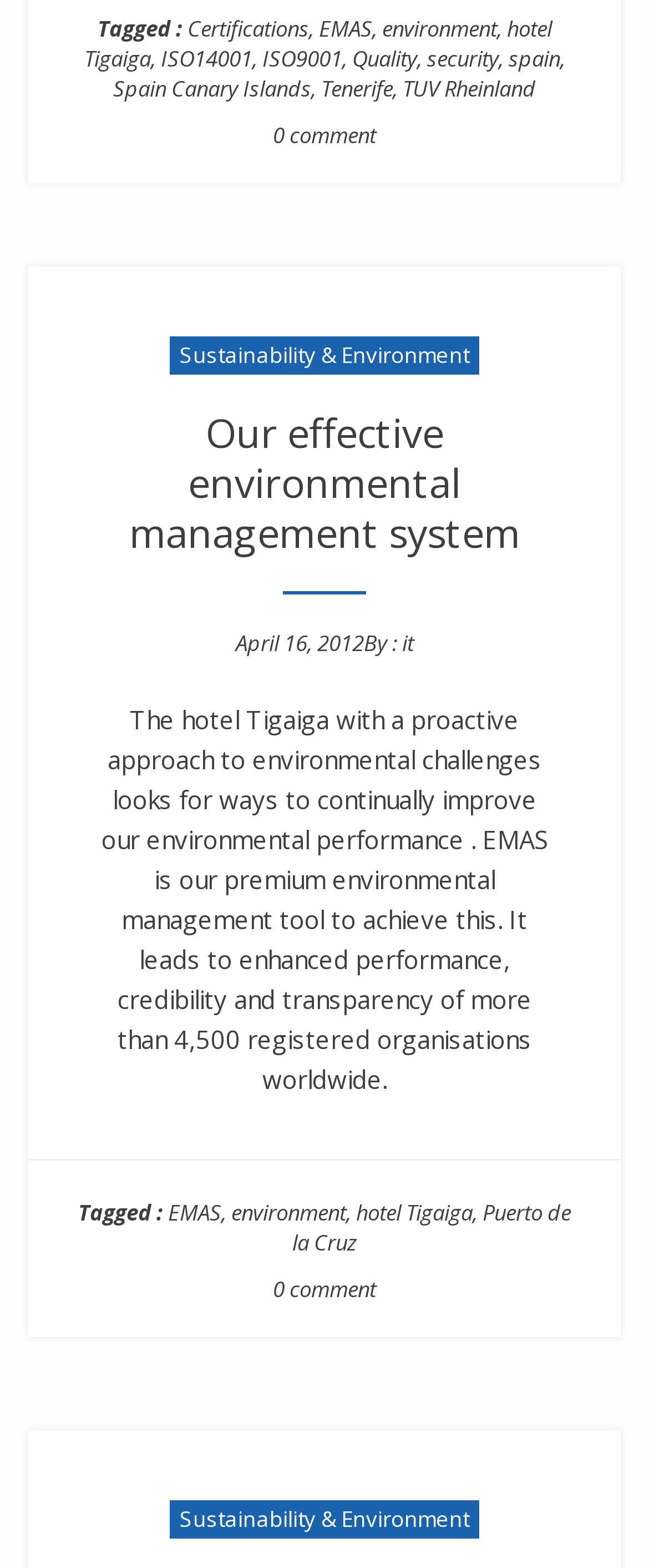What is the date of the article?
Kindly offer a comprehensive and detailed response to the question.

The date of the article is 'April 16, 2012' which is mentioned in the link 'April 16, 2012' with bounding box coordinates [0.363, 0.401, 0.56, 0.42]